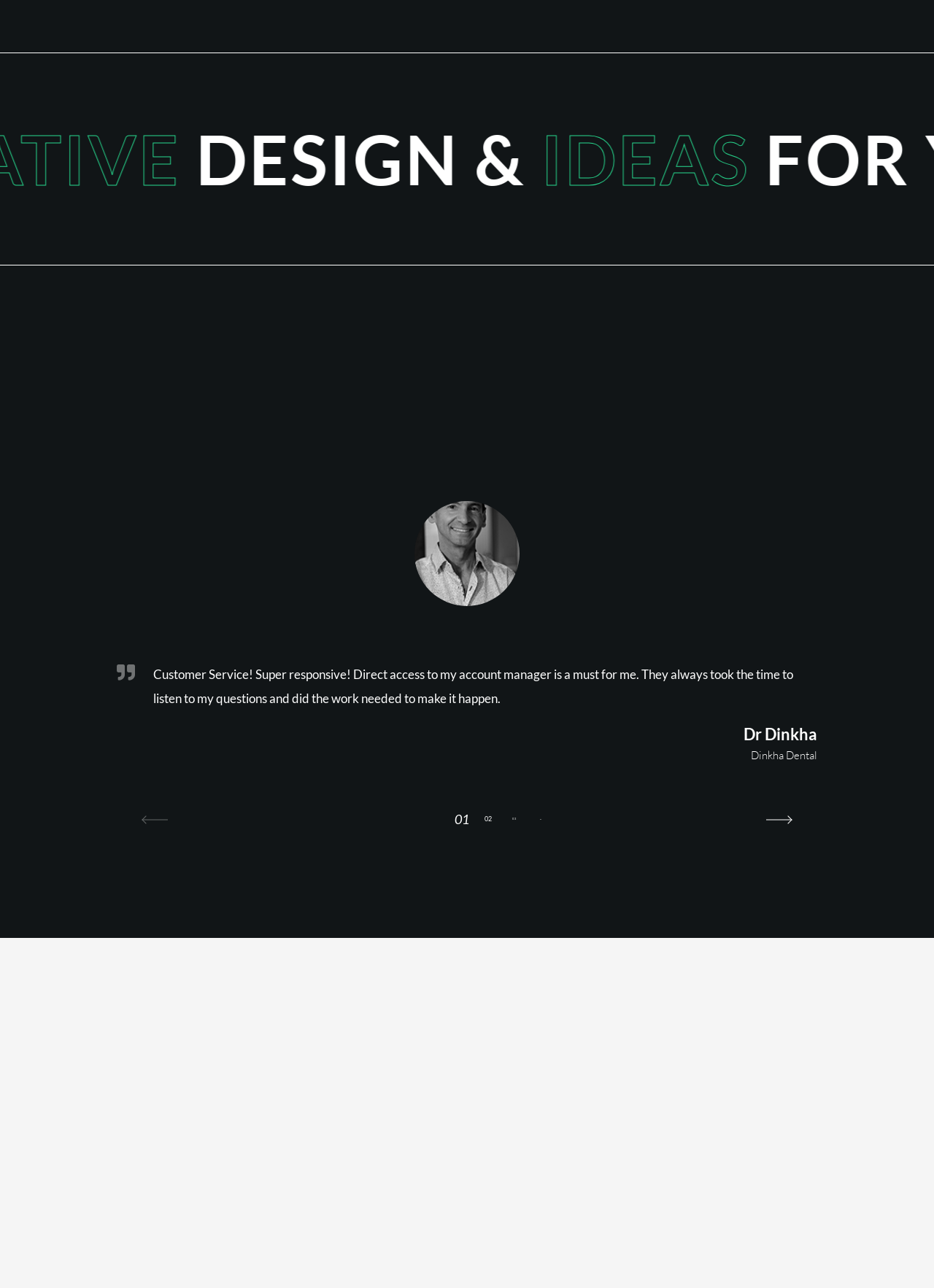Is the 'Previous slide' button enabled?
Based on the image, give a one-word or short phrase answer.

No